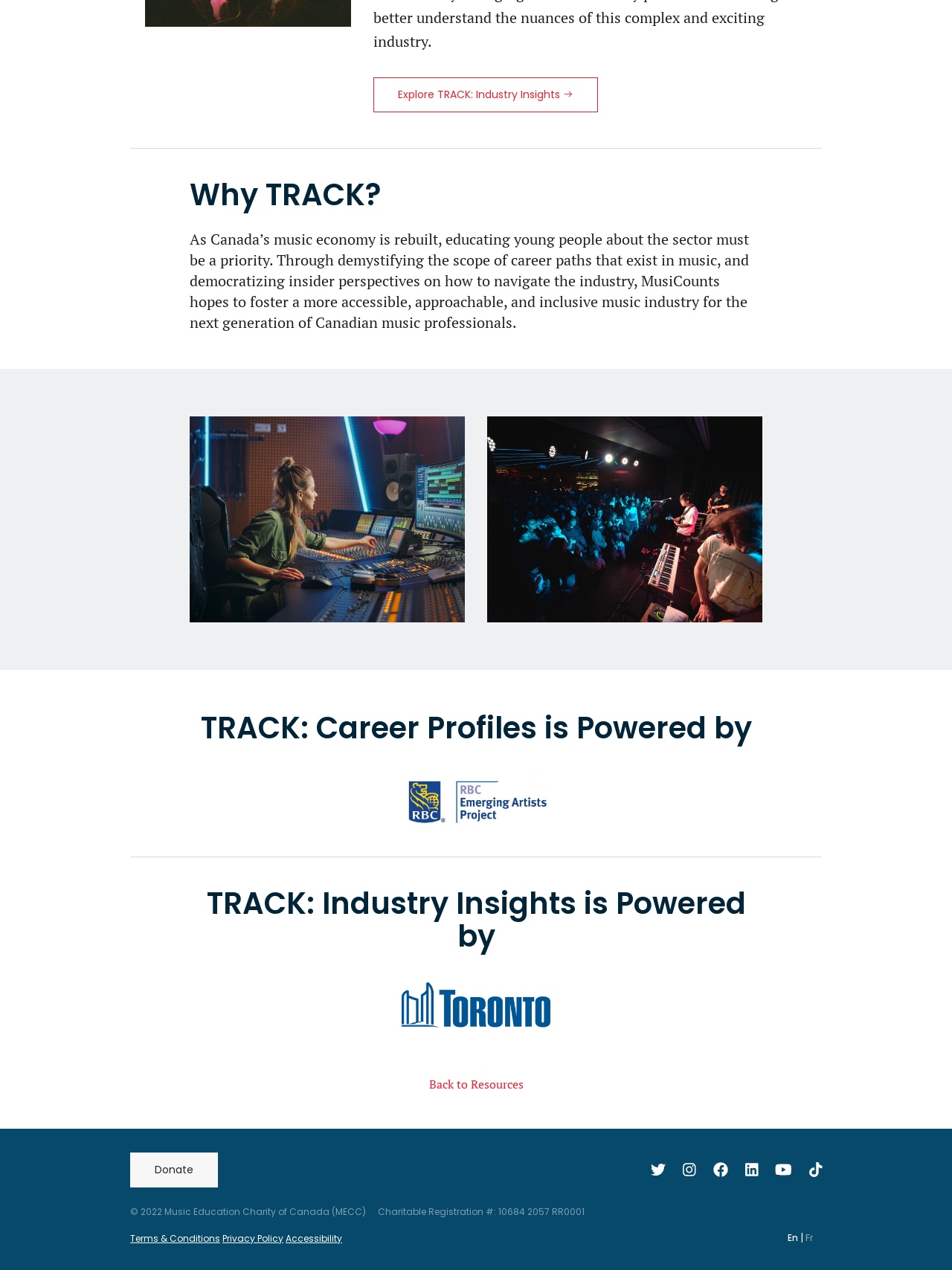Determine the bounding box for the UI element described here: "Privacy Policy".

[0.234, 0.97, 0.298, 0.98]